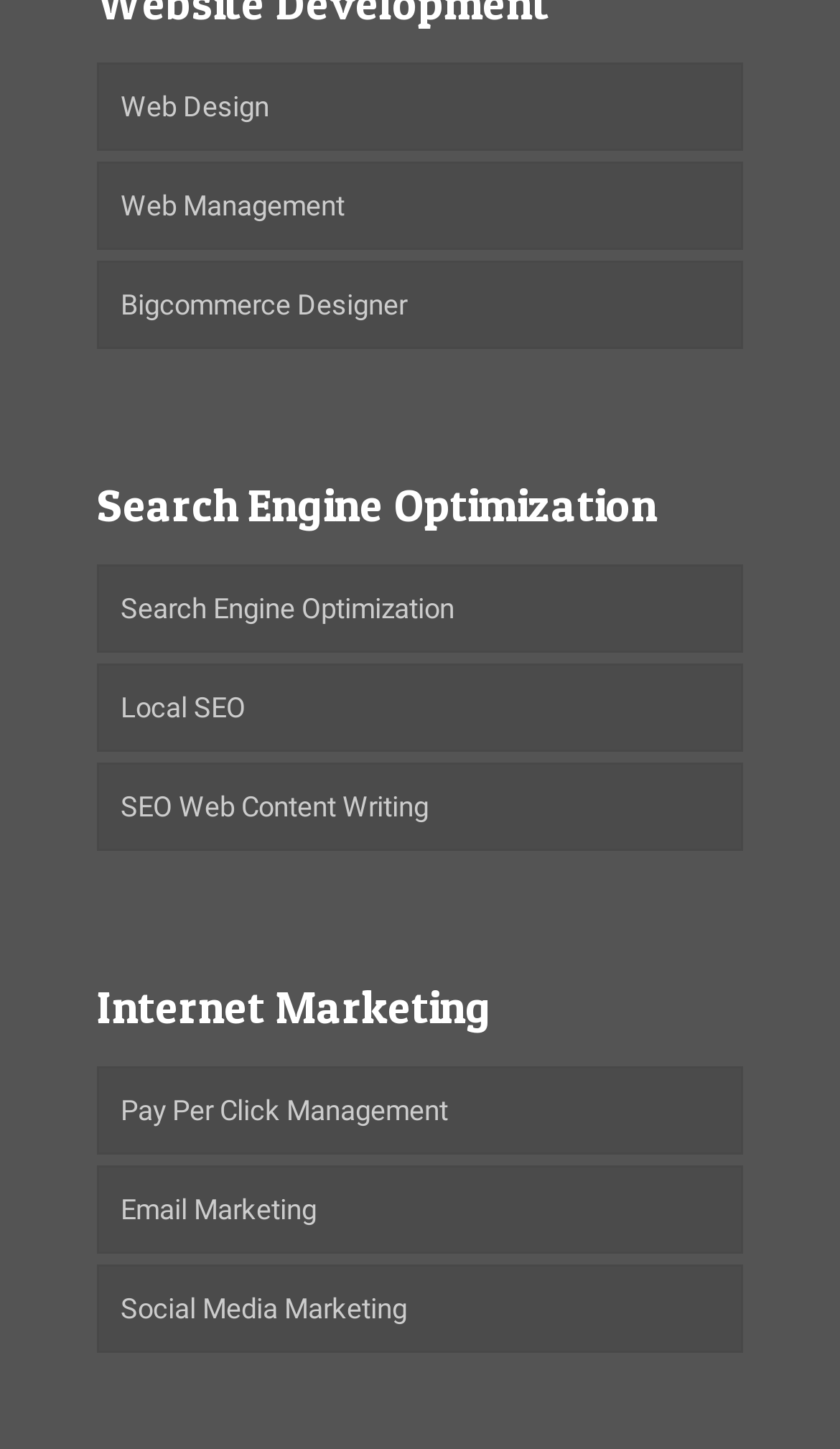Locate the bounding box coordinates of the element that needs to be clicked to carry out the instruction: "Go to the Black Hawk County Iowa Homepage". The coordinates should be given as four float numbers ranging from 0 to 1, i.e., [left, top, right, bottom].

None